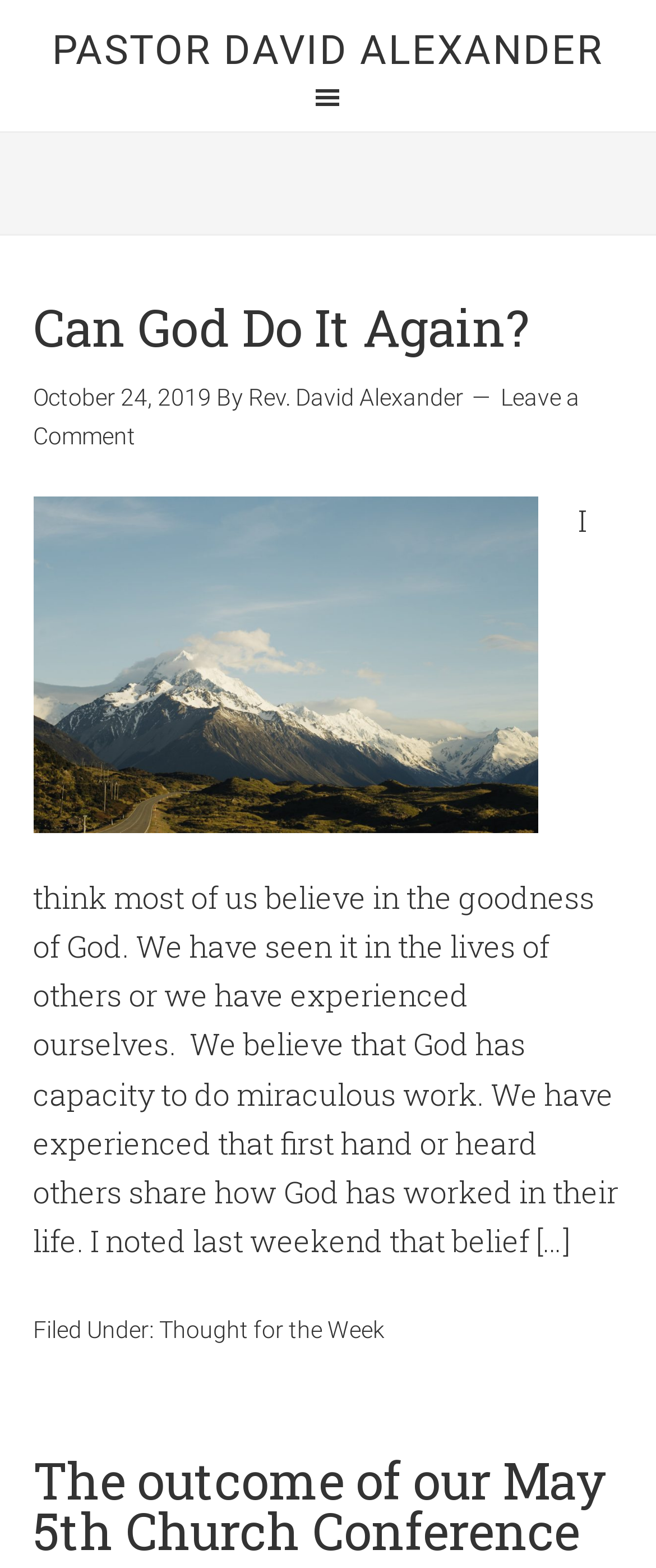Provide the bounding box for the UI element matching this description: "Thought for the Week".

[0.242, 0.839, 0.586, 0.856]